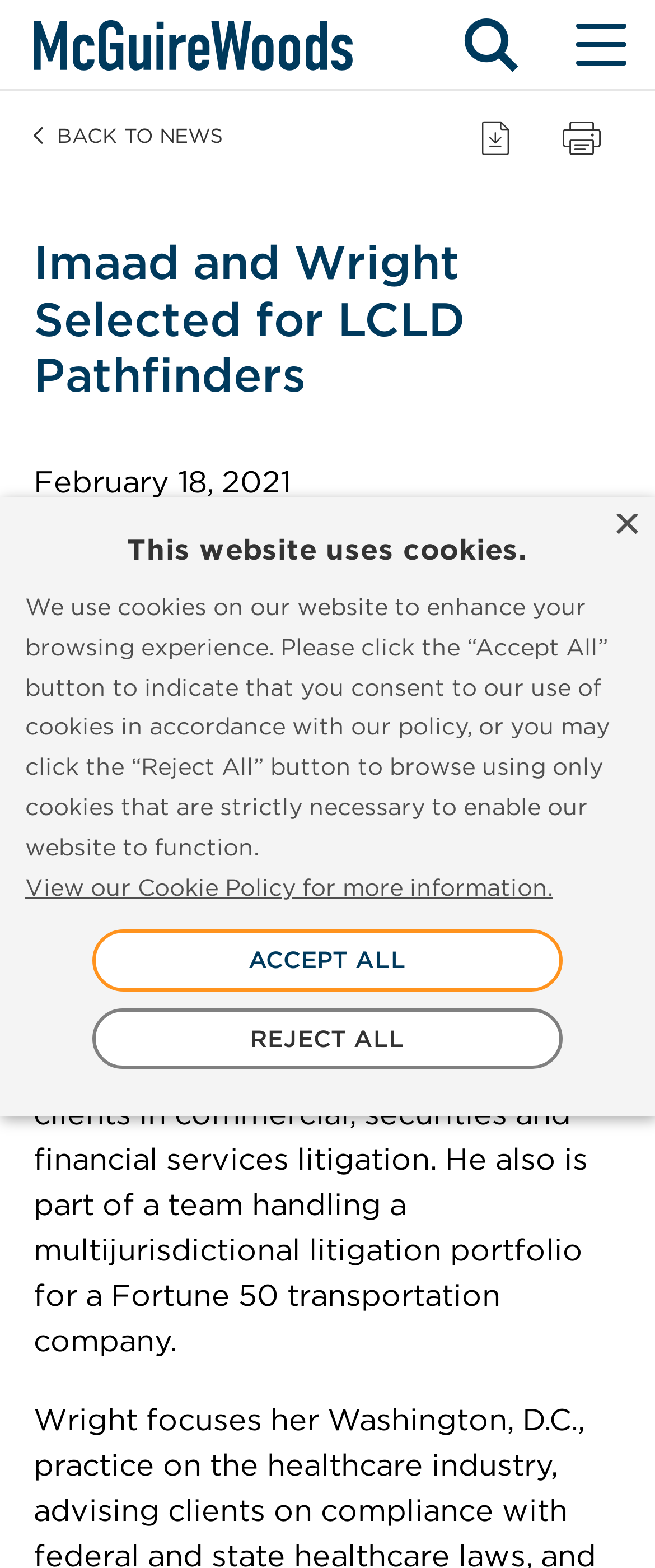Please locate the bounding box coordinates of the element's region that needs to be clicked to follow the instruction: "Print the page". The bounding box coordinates should be provided as four float numbers between 0 and 1, i.e., [left, top, right, bottom].

[0.828, 0.064, 0.949, 0.109]